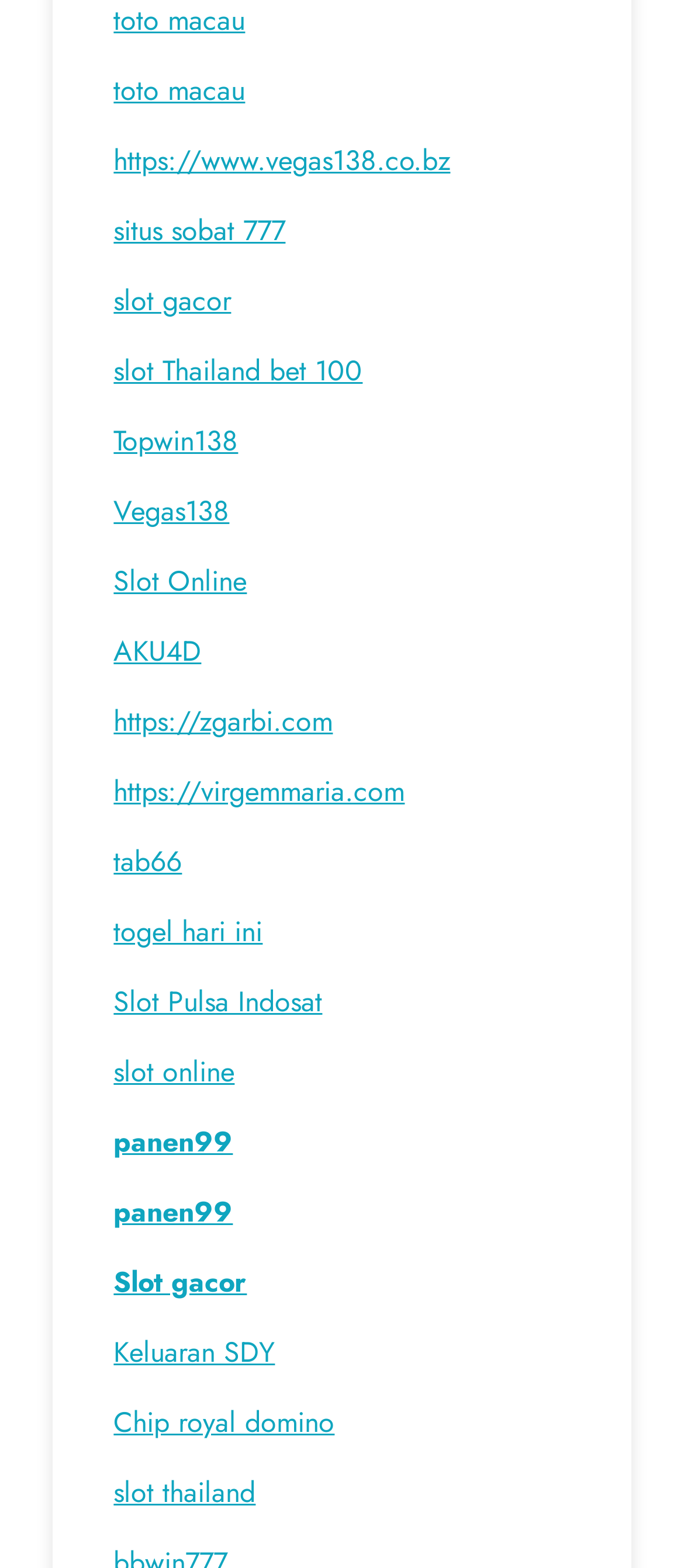Use a single word or phrase to answer the following:
Are there any duplicate links on the webpage?

Yes